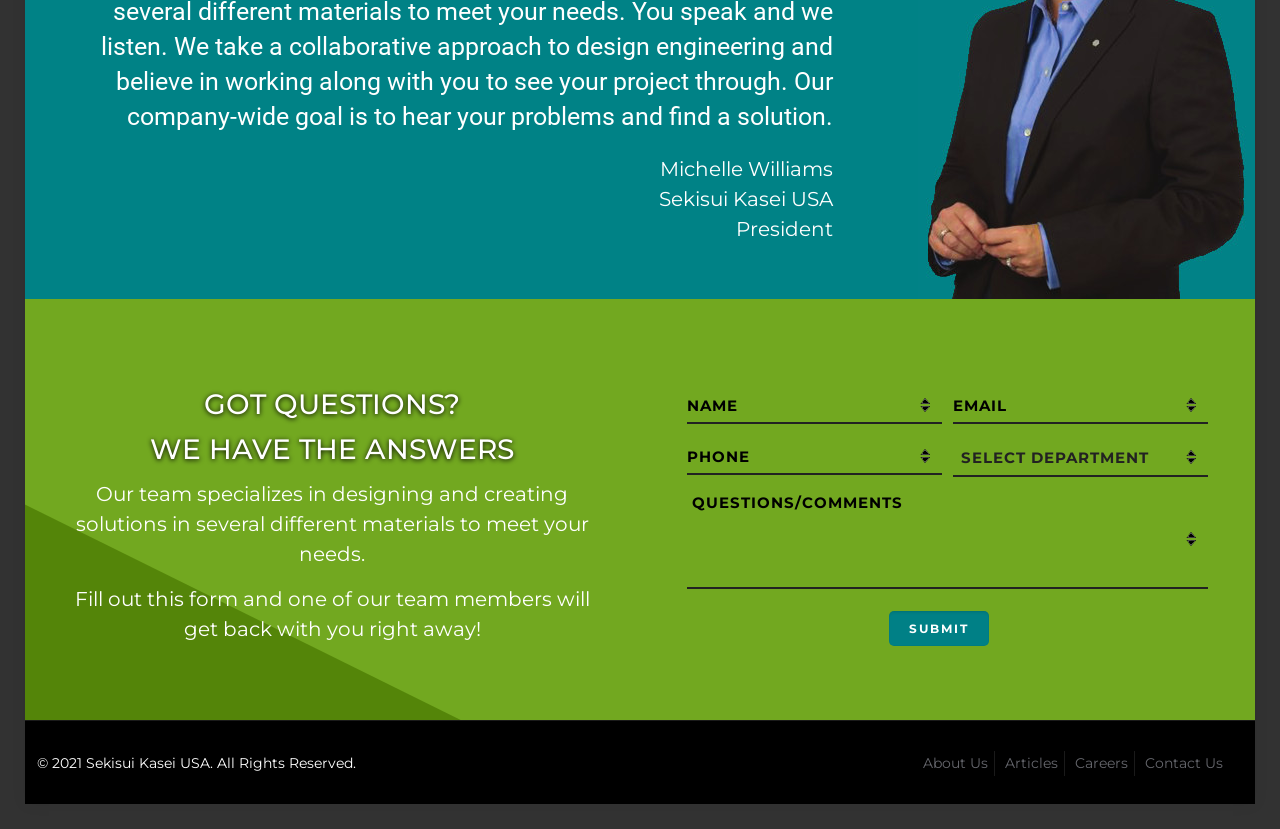Please identify the bounding box coordinates of the element I should click to complete this instruction: 'Fill in the name field'. The coordinates should be given as four float numbers between 0 and 1, like this: [left, top, right, bottom].

[0.537, 0.469, 0.736, 0.511]